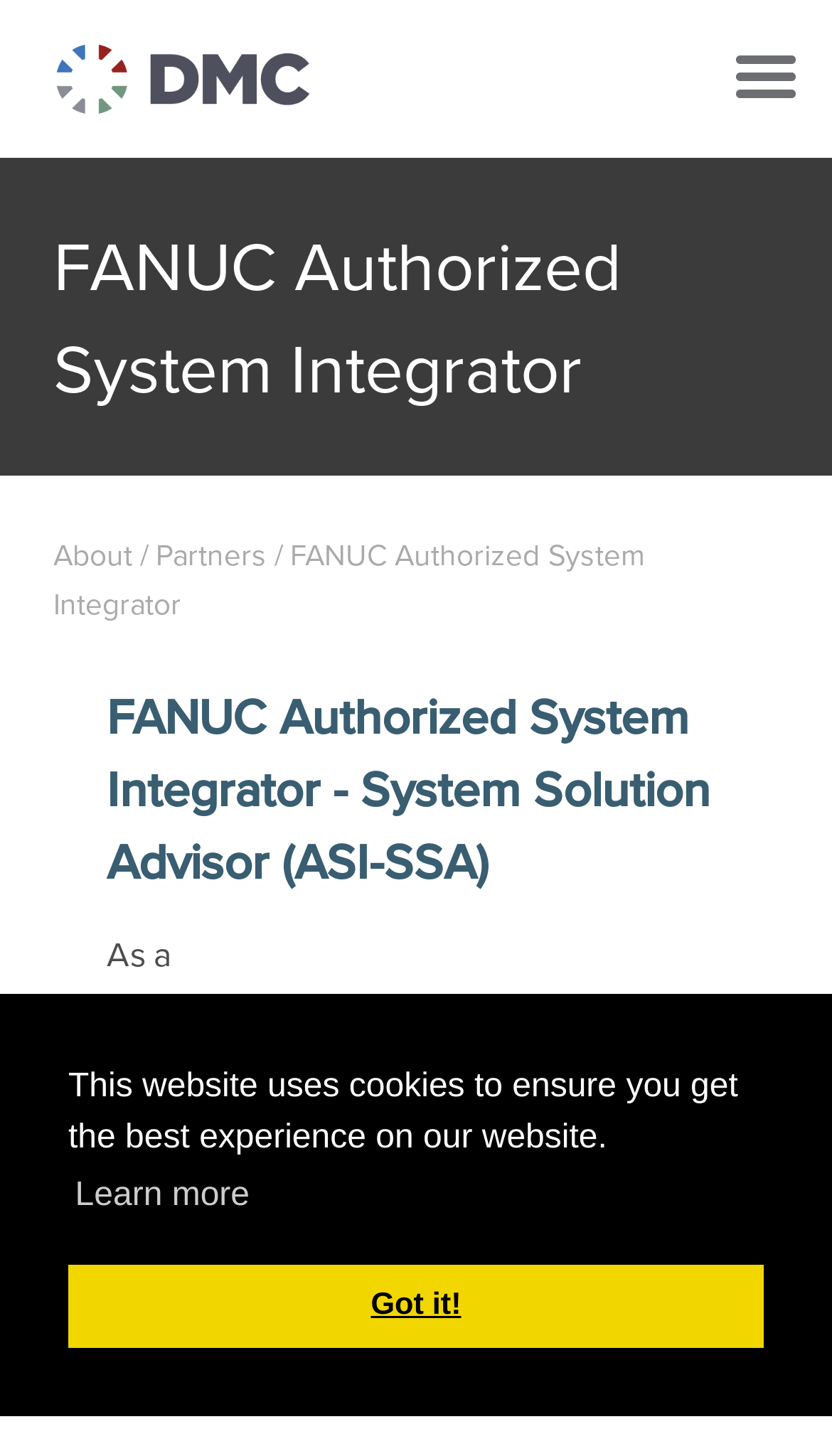Determine the bounding box coordinates for the HTML element described here: "Got it!".

[0.082, 0.868, 0.918, 0.926]